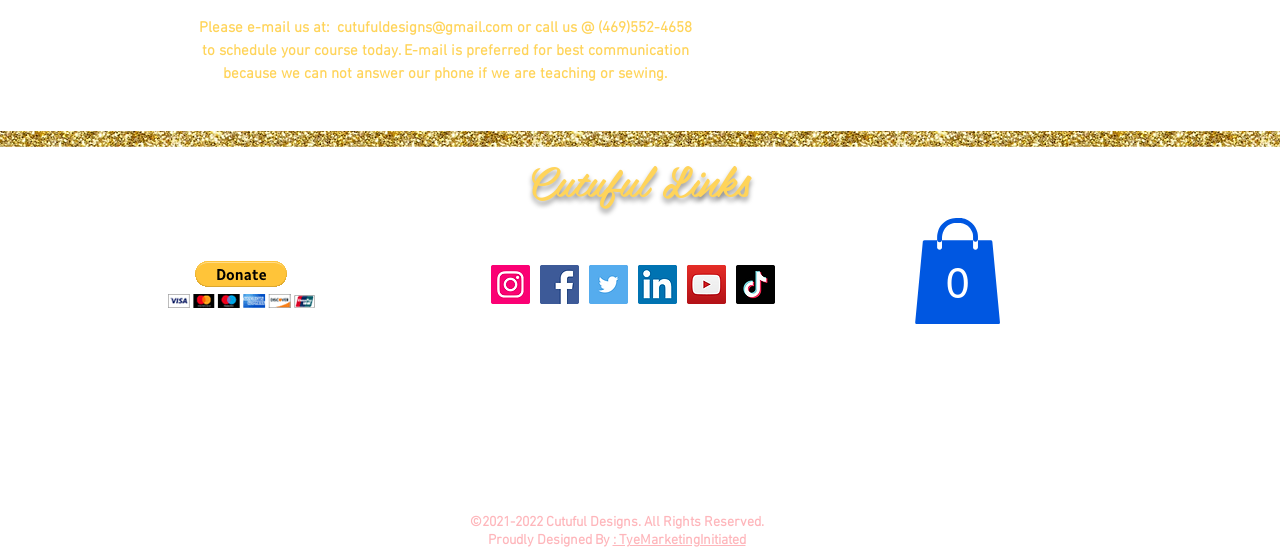Please specify the bounding box coordinates of the area that should be clicked to accomplish the following instruction: "Go to Facebook". The coordinates should consist of four float numbers between 0 and 1, i.e., [left, top, right, bottom].

[0.422, 0.474, 0.452, 0.544]